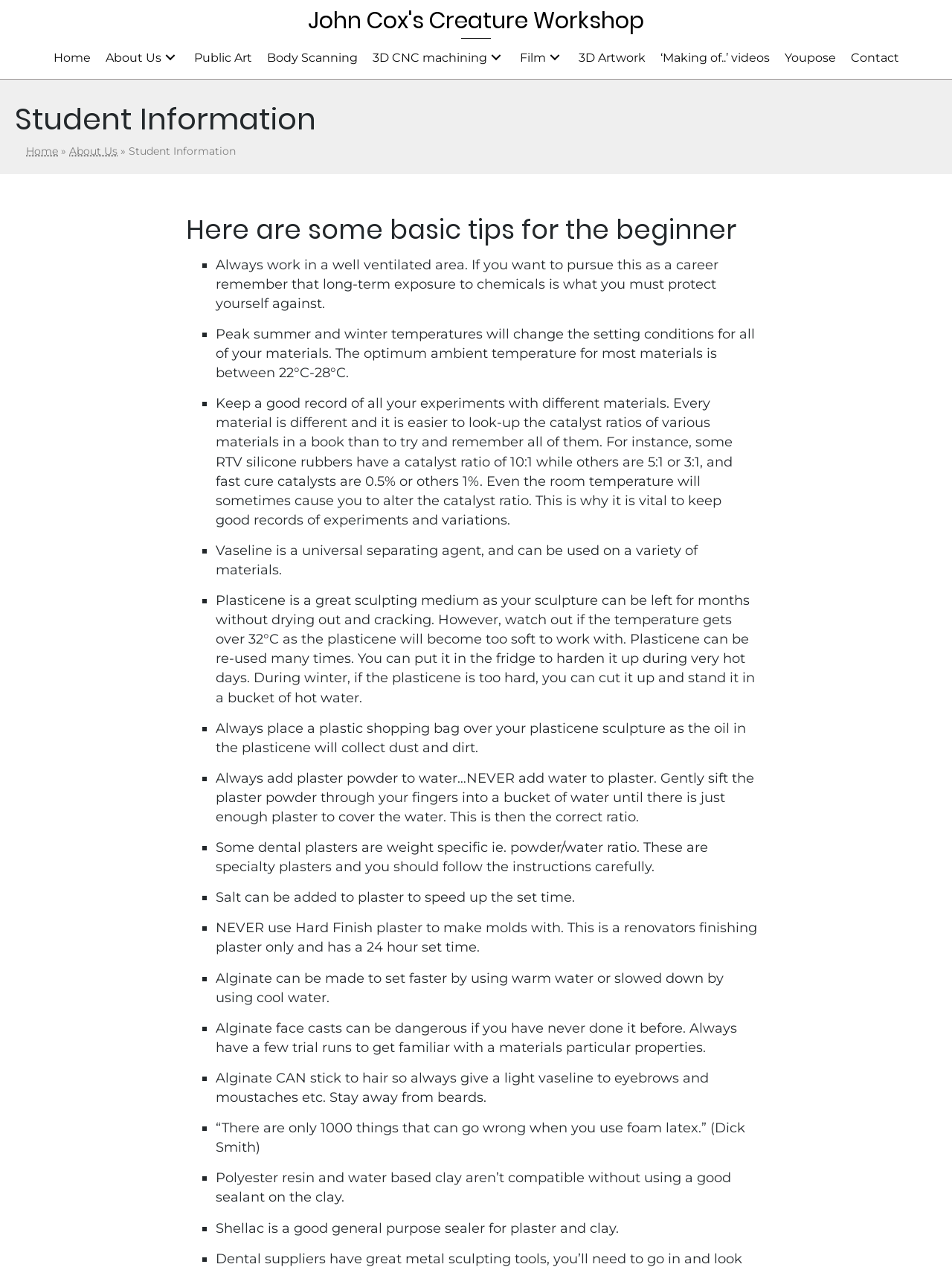Please give the bounding box coordinates of the area that should be clicked to fulfill the following instruction: "Click on 'About Us' link". The coordinates should be in the format of four float numbers from 0 to 1, i.e., [left, top, right, bottom].

[0.103, 0.039, 0.196, 0.066]